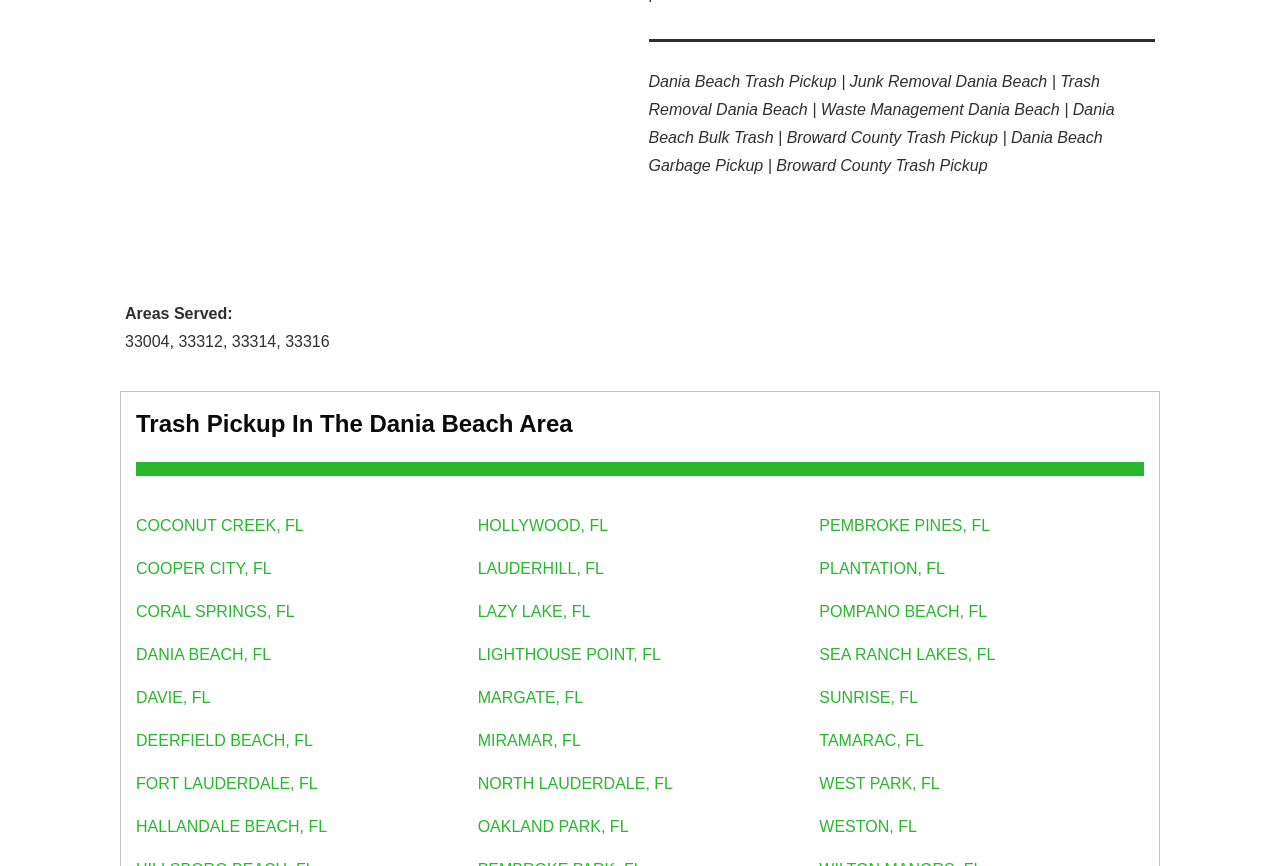What areas are served by the trash pickup service?
From the details in the image, answer the question comprehensively.

The webpage lists specific zip codes '33004, 33312, 33314, 33316' and cities 'COCONUT CREEK, FL', 'COOPER CITY, FL', etc. which are all located in Broward County, indicating that the trash pickup service serves areas in Broward County.